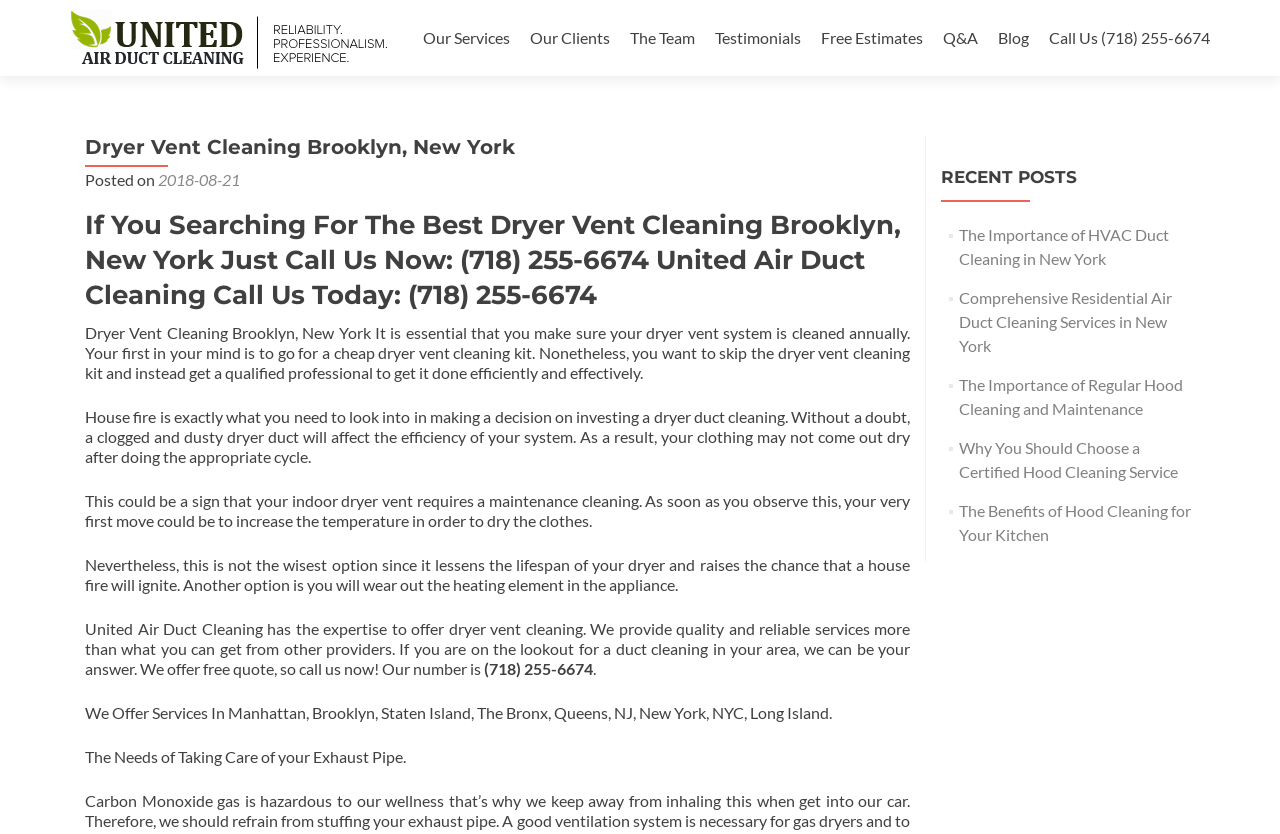Summarize the webpage with intricate details.

The webpage is about Dryer Vent Cleaning Brooklyn, New York, and it appears to be a service provider's website. At the top, there is a navigation menu with links to various pages, including "Our Services", "Our Clients", "The Team", "Testimonials", "Free Estimates", "Q&A", "Blog", and "Call Us" with a phone number (718) 255-6674.

Below the navigation menu, there is a header section with a title "Dryer Vent Cleaning Brooklyn, New York" and a subheading "If You Searching For The Best Dryer Vent Cleaning Brooklyn, New York Just Call Us Now: (718) 255-6674". This section also contains a posted date "2018-08-21".

The main content of the webpage is divided into two columns. The left column contains a series of paragraphs explaining the importance of dryer vent cleaning, the risks of not cleaning the vent, and the benefits of hiring a professional service provider like United Air Duct Cleaning. The text is quite detailed, discussing how a clogged and dusty dryer duct can affect the efficiency of the system and even cause house fires.

The right column contains a section titled "RECENT POSTS" with links to five blog articles related to HVAC duct cleaning, residential air duct cleaning, hood cleaning, and maintenance.

There is also an image on the top-left corner of the webpage, which appears to be a logo or a graphic related to hood cleaning in Staten Island, New York.